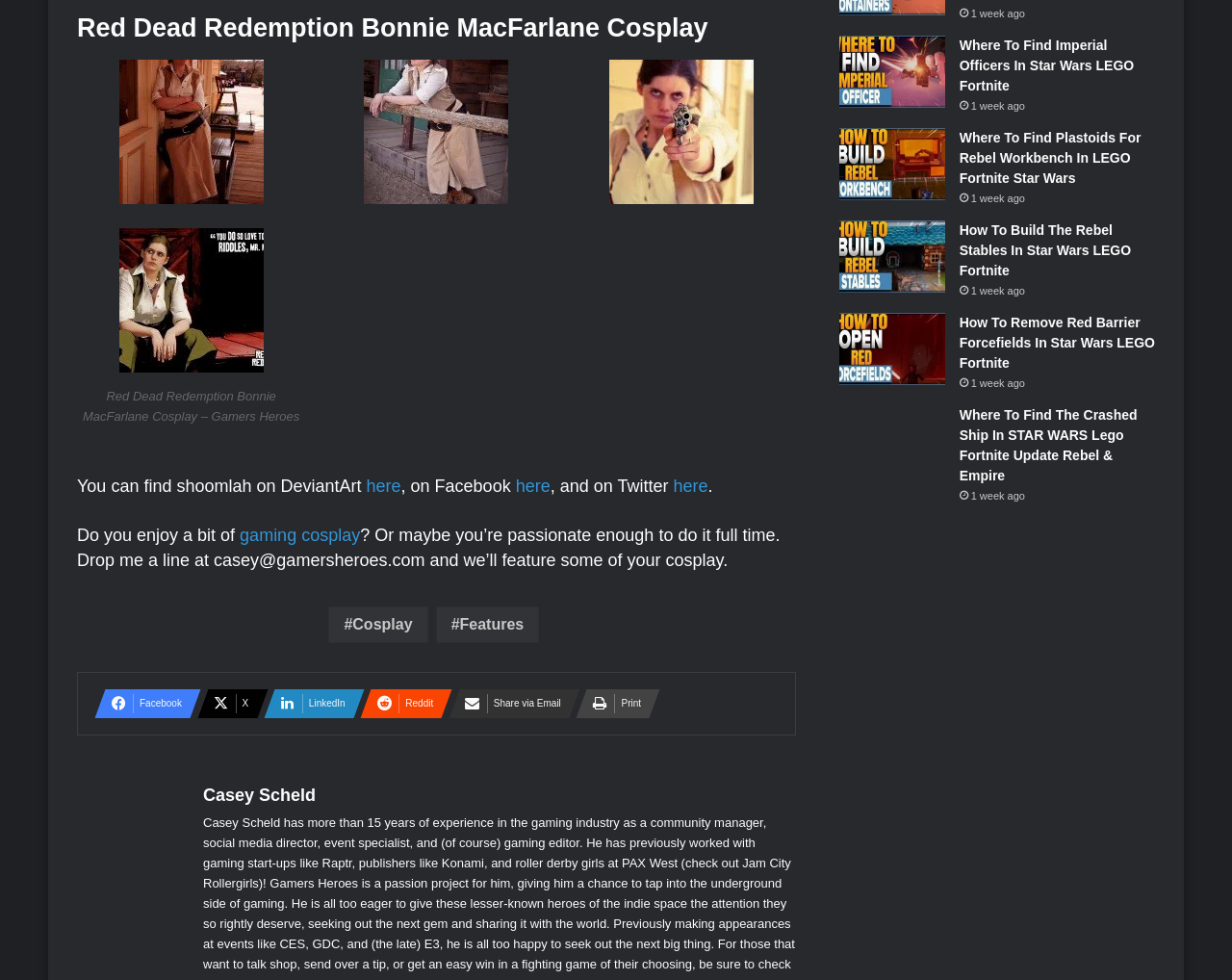Determine the bounding box coordinates of the clickable element to complete this instruction: "Read about Where To Find Imperial Officers In Star Wars LEGO Fortnite". Provide the coordinates in the format of four float numbers between 0 and 1, [left, top, right, bottom].

[0.681, 0.036, 0.767, 0.11]